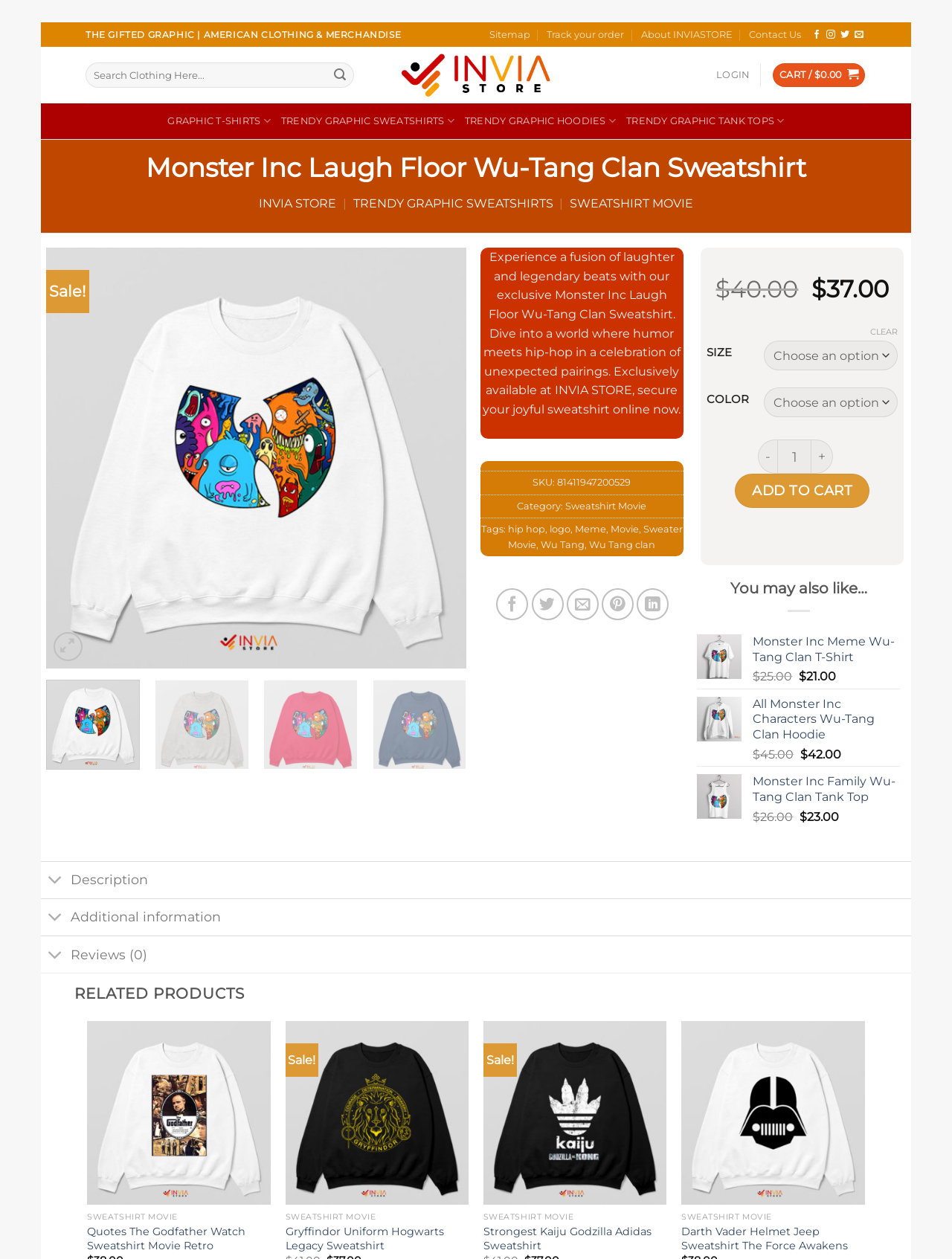Please specify the bounding box coordinates of the clickable section necessary to execute the following command: "View Monster Inc Laugh Floor Wu-Tang Clan Sweatshirt details".

[0.048, 0.357, 0.49, 0.369]